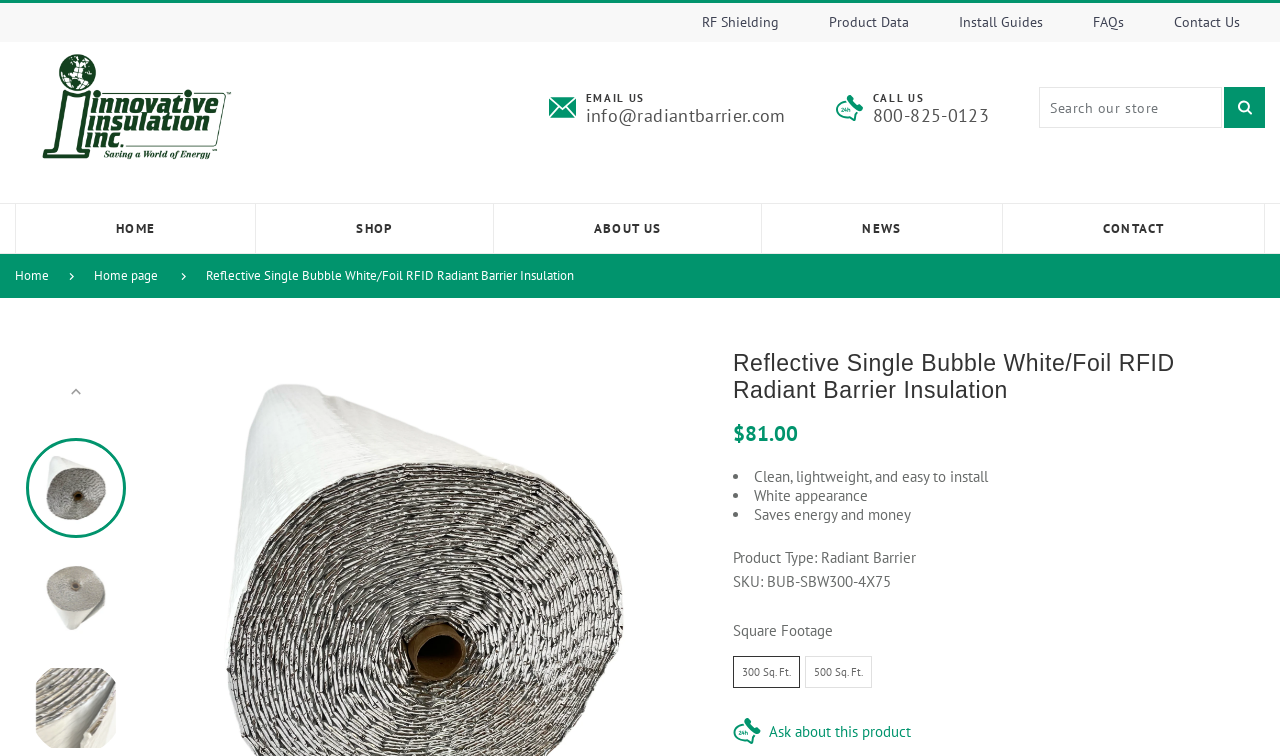Identify the coordinates of the bounding box for the element that must be clicked to accomplish the instruction: "Call us".

[0.682, 0.138, 0.773, 0.168]